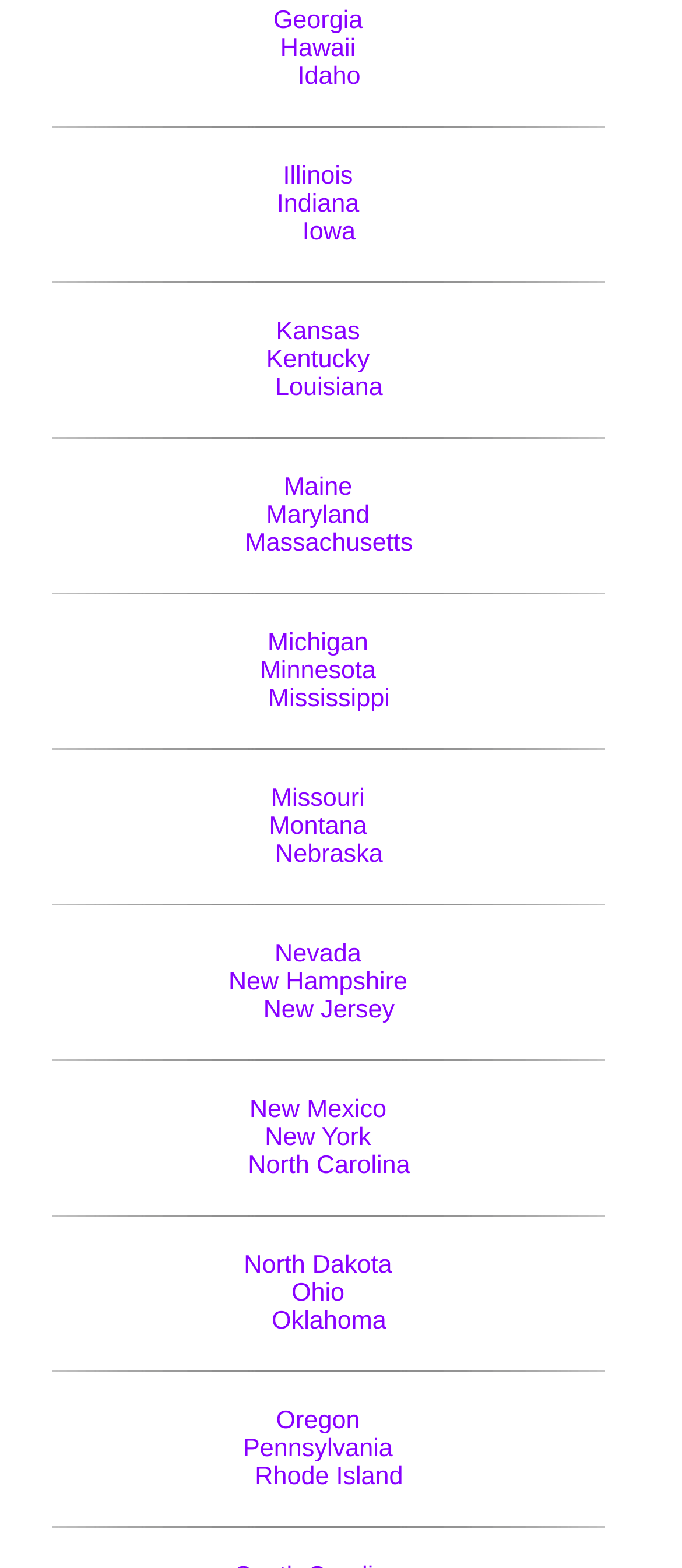Answer the following query with a single word or phrase:
How many states start with the letter 'N'?

8